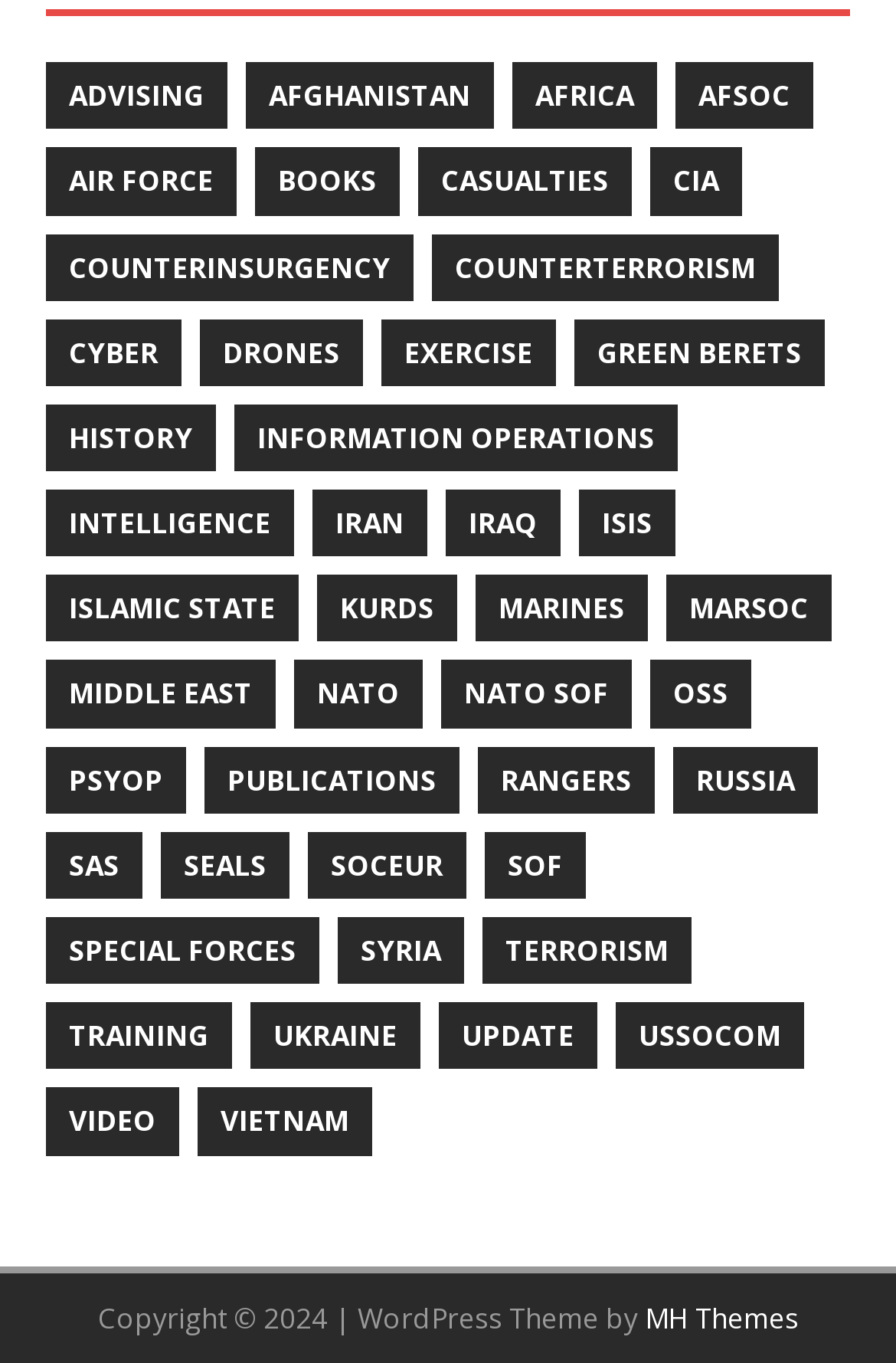Provide the bounding box coordinates of the HTML element described by the text: "parent_node: Cart". The coordinates should be in the format [left, top, right, bottom] with values between 0 and 1.

None